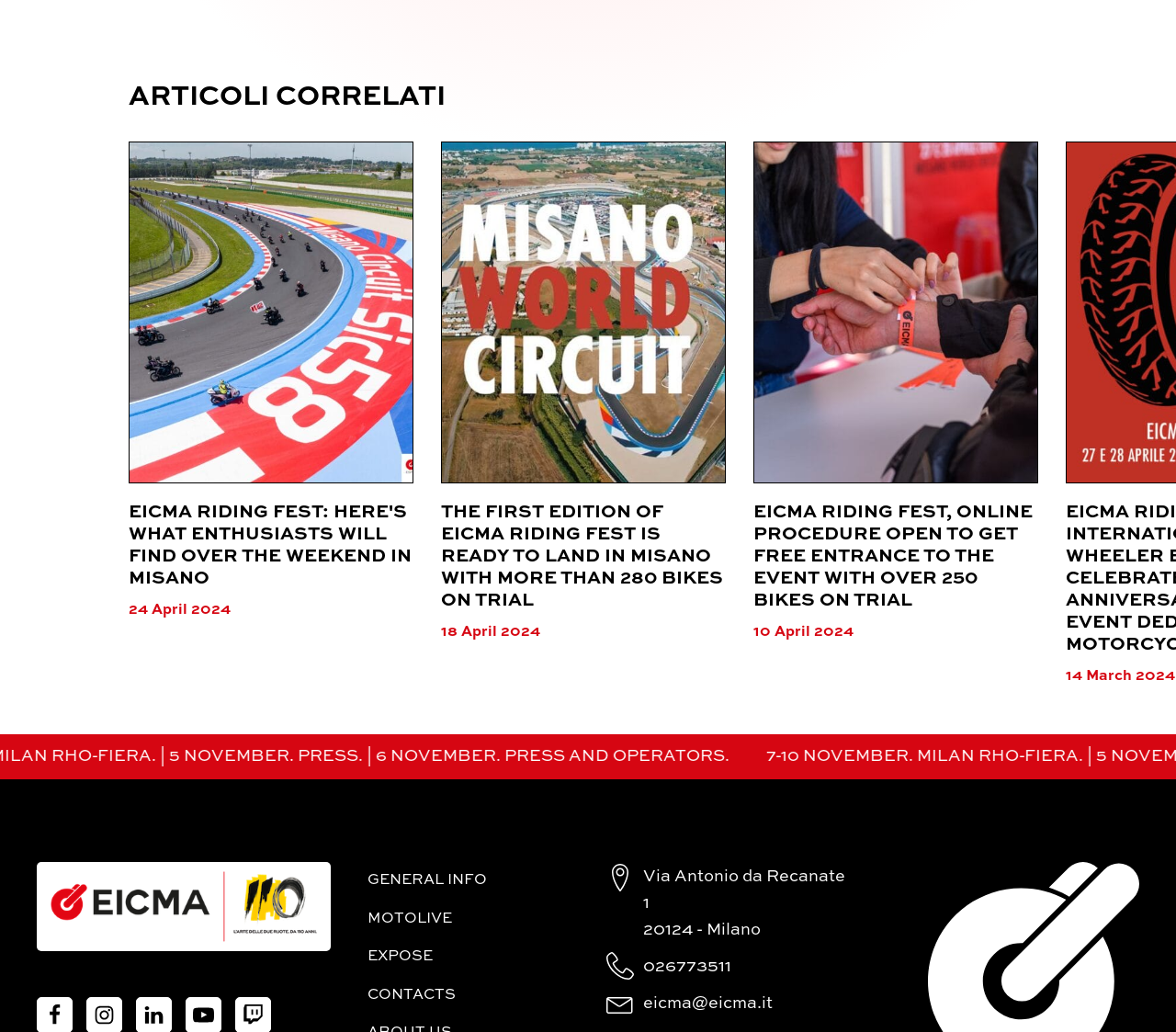What is the phone number of the organization?
Using the details from the image, give an elaborate explanation to answer the question.

The webpage provides the phone number of the organization as 026773511, which is displayed as a static text next to a phone icon.